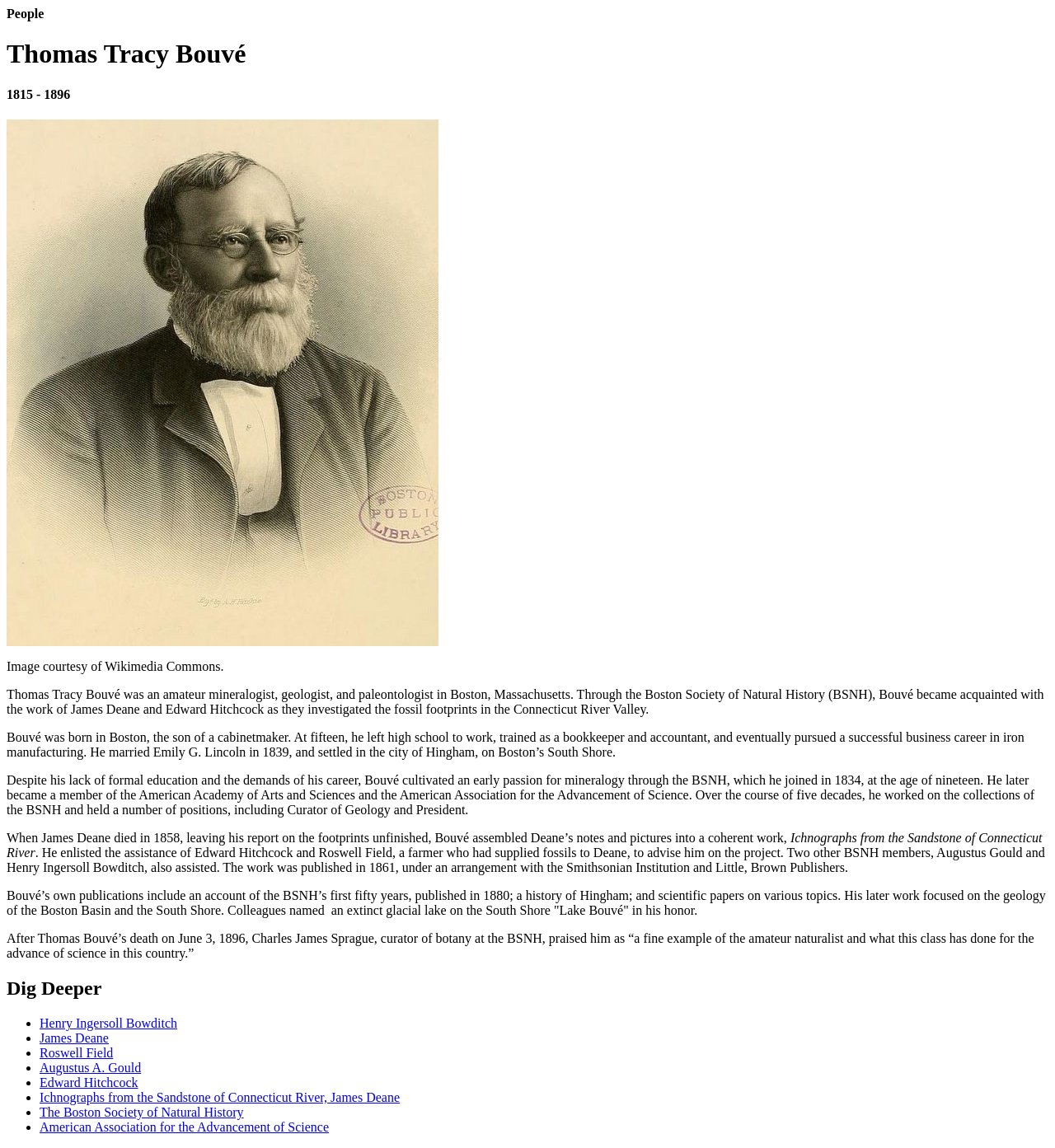Answer the question below using just one word or a short phrase: 
What is the name of the lake named after Thomas Tracy Bouvé?

Lake Bouvé